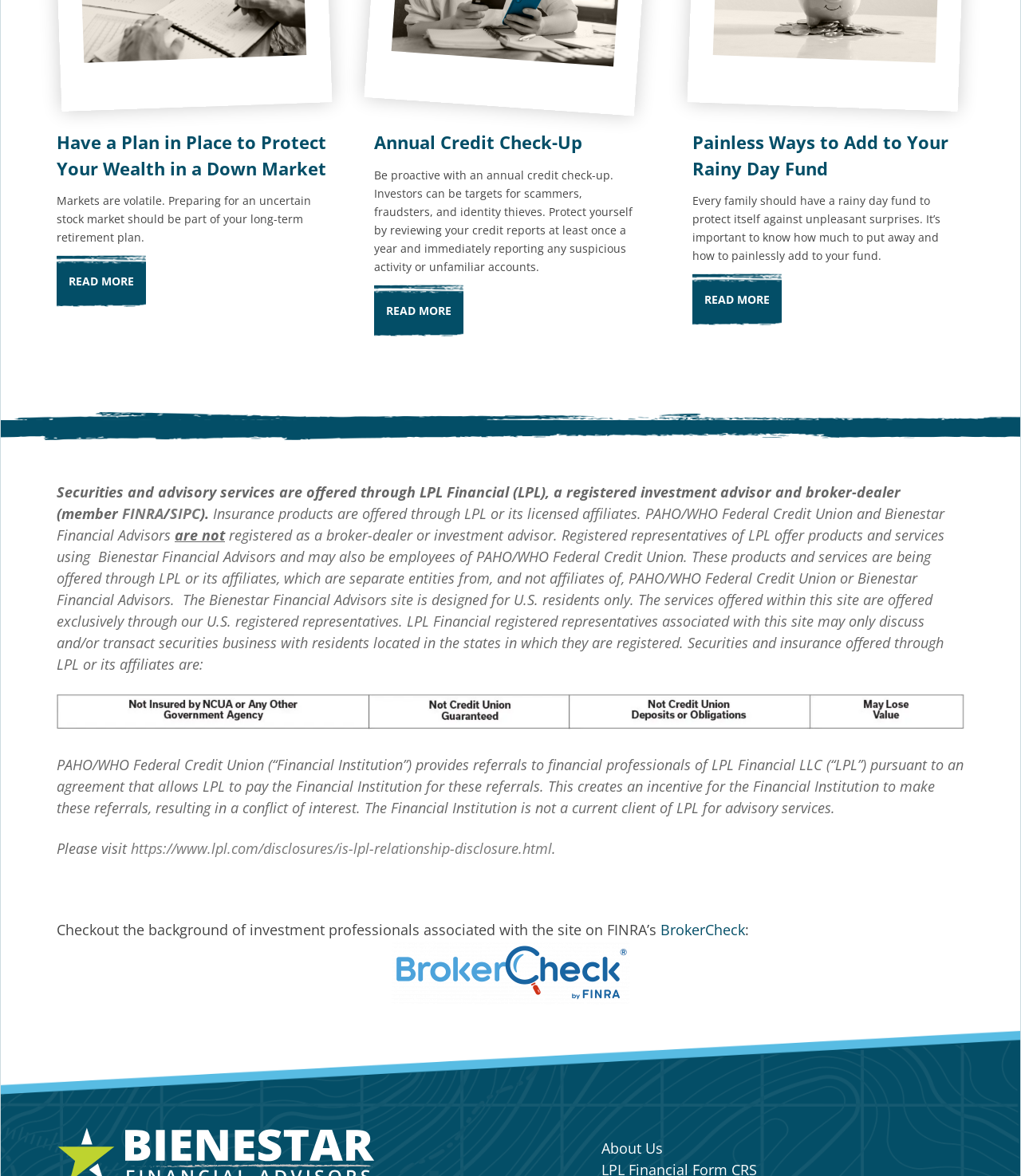Determine the coordinates of the bounding box for the clickable area needed to execute this instruction: "Visit 'FINRA'".

[0.12, 0.429, 0.16, 0.445]